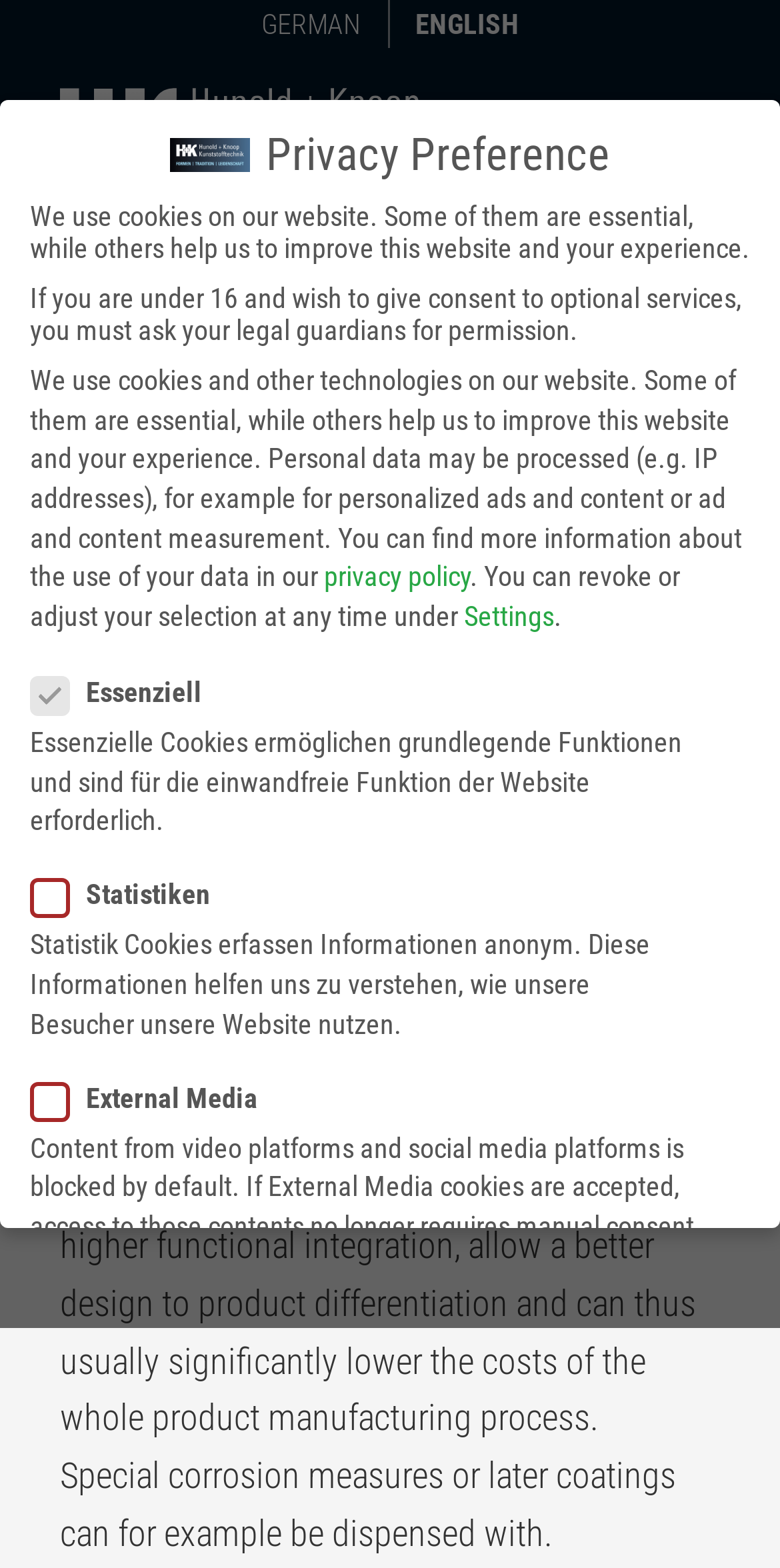Provide a short, one-word or phrase answer to the question below:
What is the company name of the website?

Hunold + Knoop Kunststofftechnik GmbH